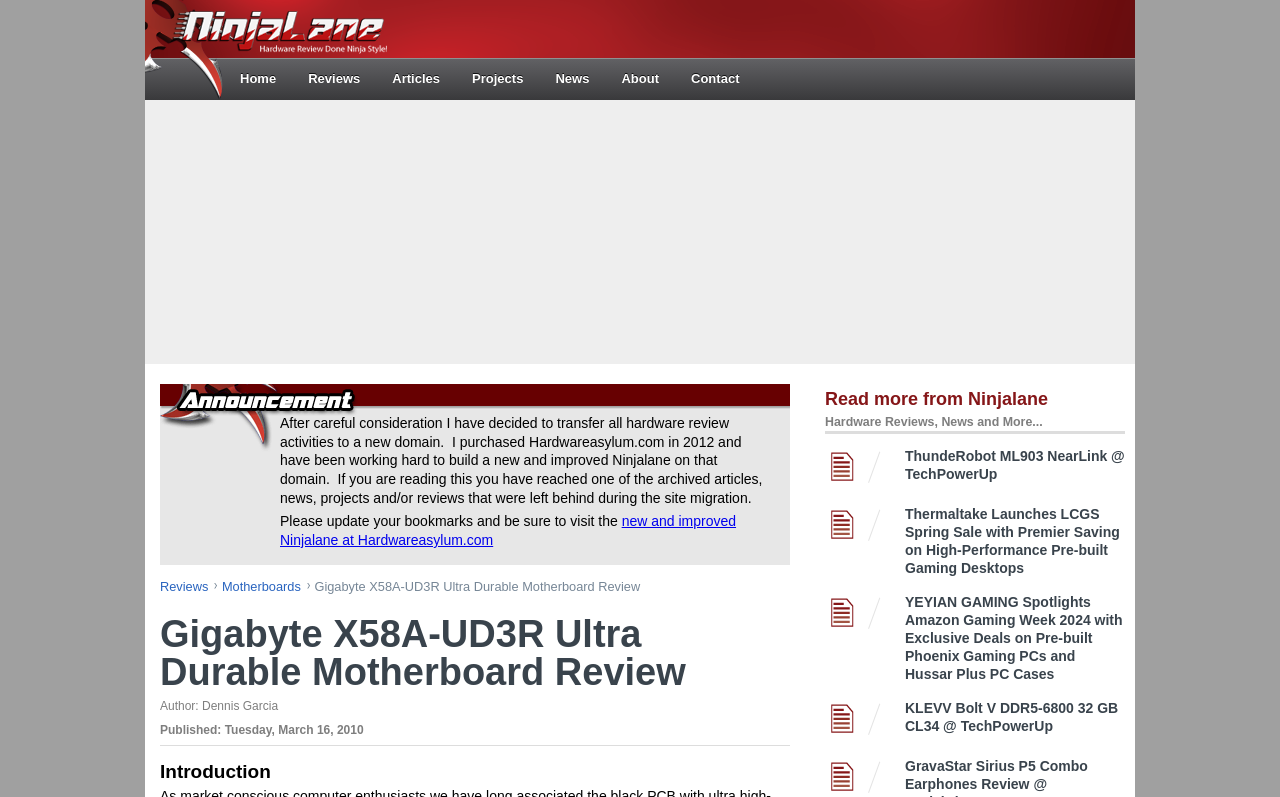Locate the bounding box coordinates for the element described below: "ThundeRobot ML903 NearLink @ TechPowerUp". The coordinates must be four float values between 0 and 1, formatted as [left, top, right, bottom].

[0.707, 0.561, 0.879, 0.606]